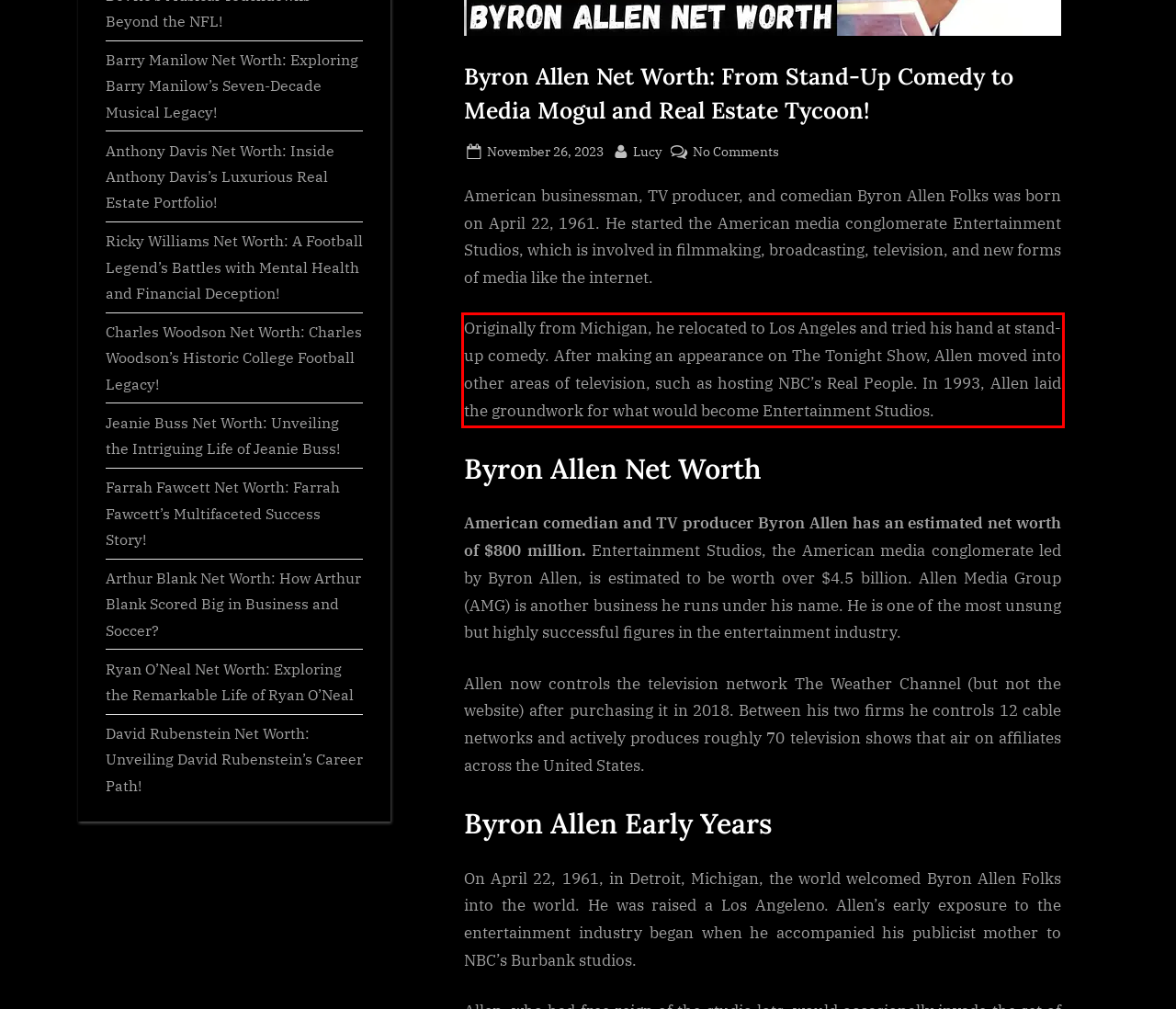You are provided with a screenshot of a webpage that includes a UI element enclosed in a red rectangle. Extract the text content inside this red rectangle.

Originally from Michigan, he relocated to Los Angeles and tried his hand at stand-up comedy. After making an appearance on The Tonight Show, Allen moved into other areas of television, such as hosting NBC’s Real People. In 1993, Allen laid the groundwork for what would become Entertainment Studios.